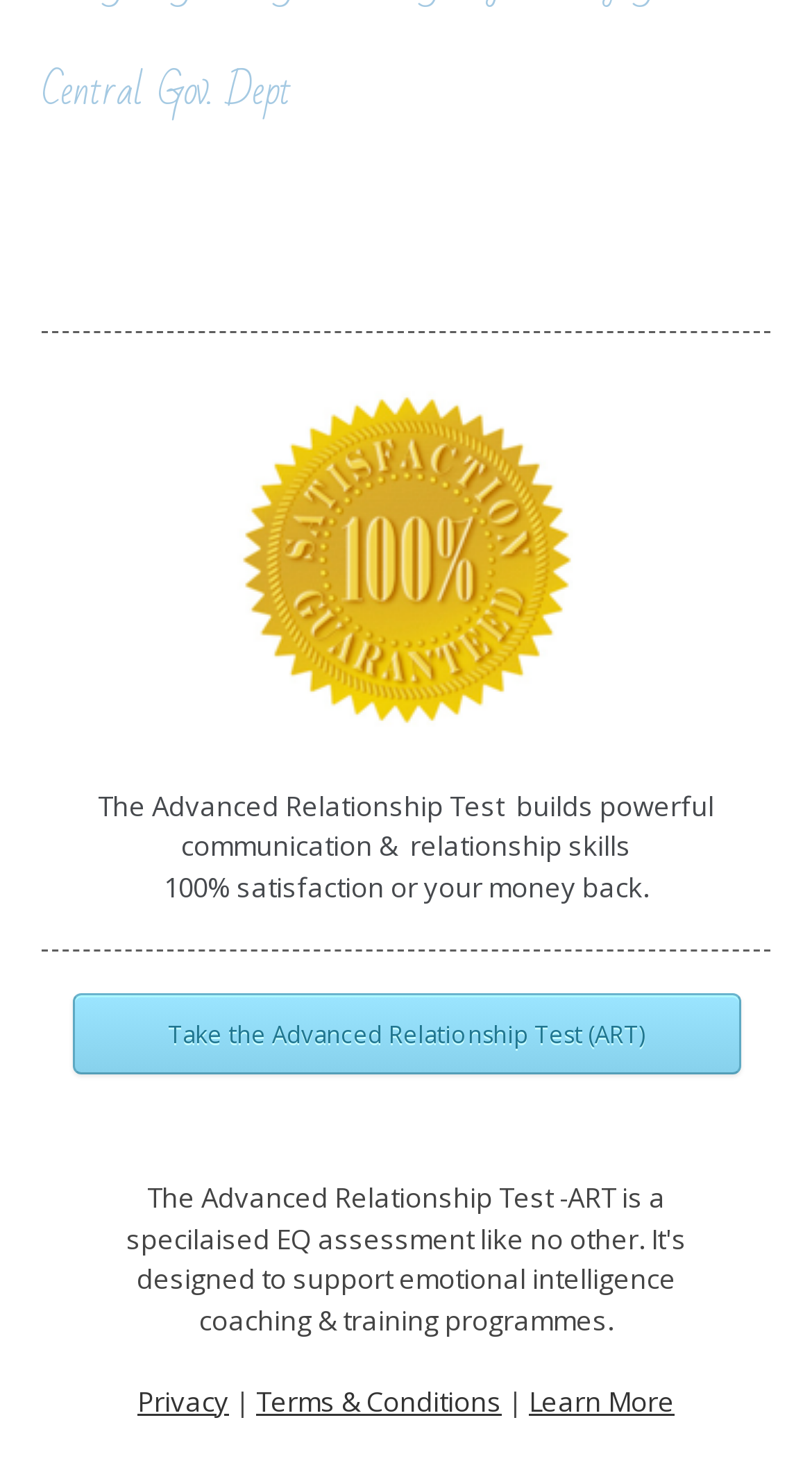How many links are available at the bottom of the webpage?
Look at the image and respond with a one-word or short-phrase answer.

4